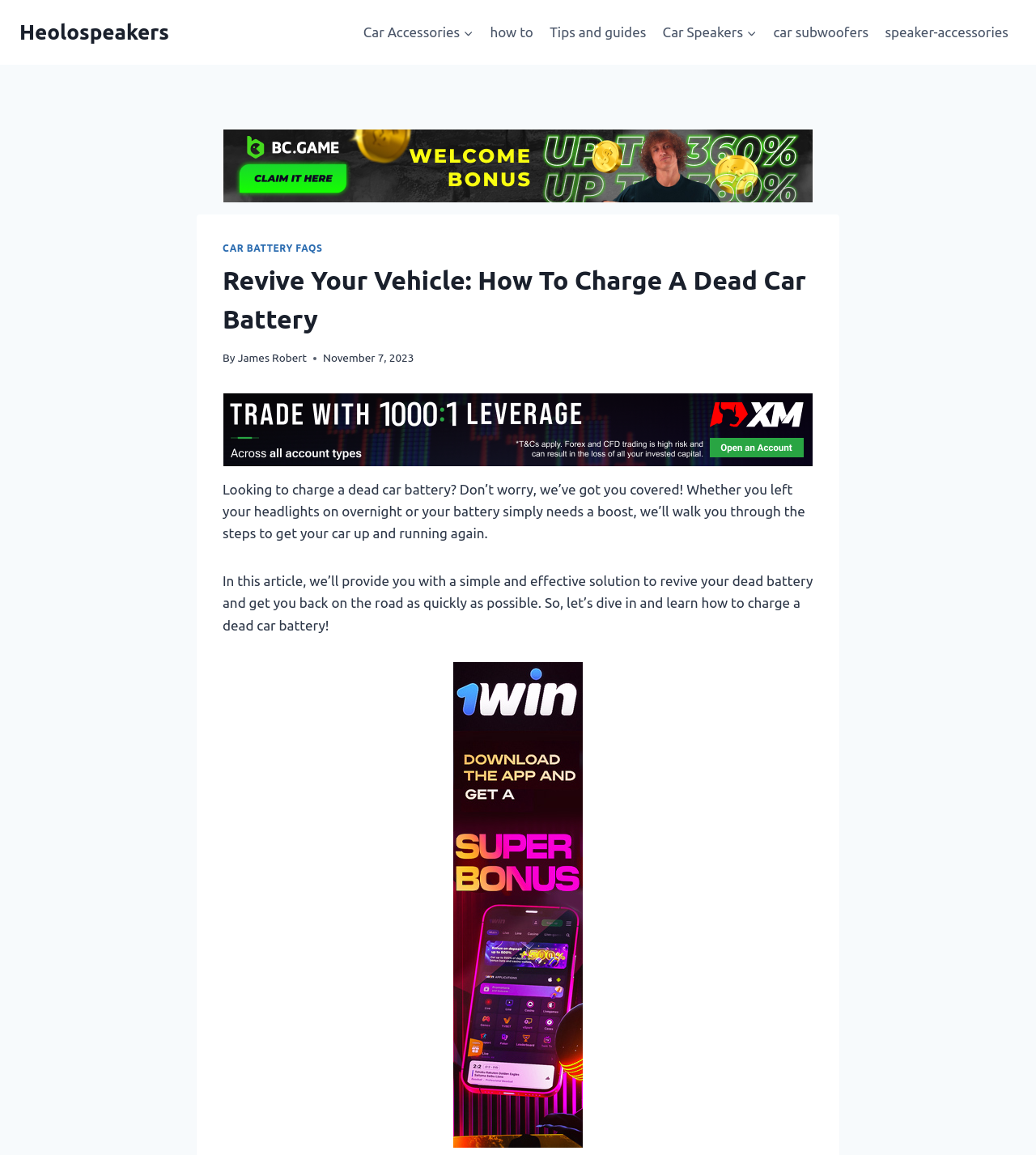Provide a brief response to the question below using one word or phrase:
Who is the author of this article?

James Robert